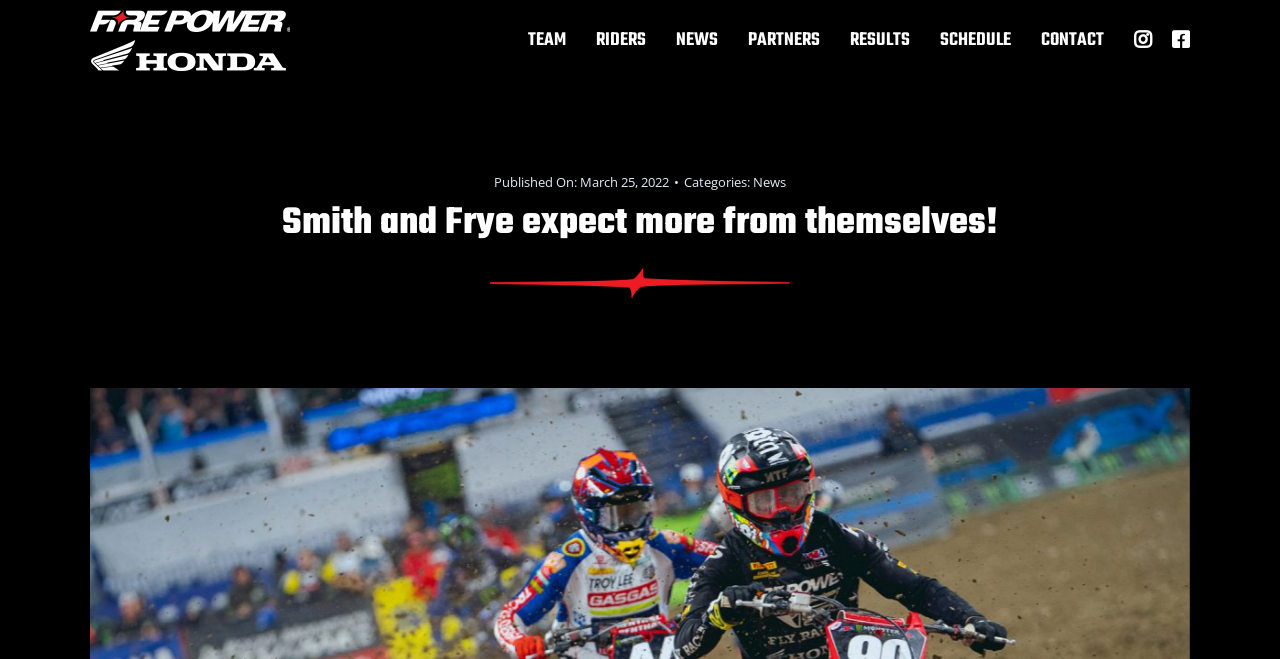Identify the bounding box coordinates of the section that should be clicked to achieve the task described: "Read article about Cake Batter Cake Bites".

None